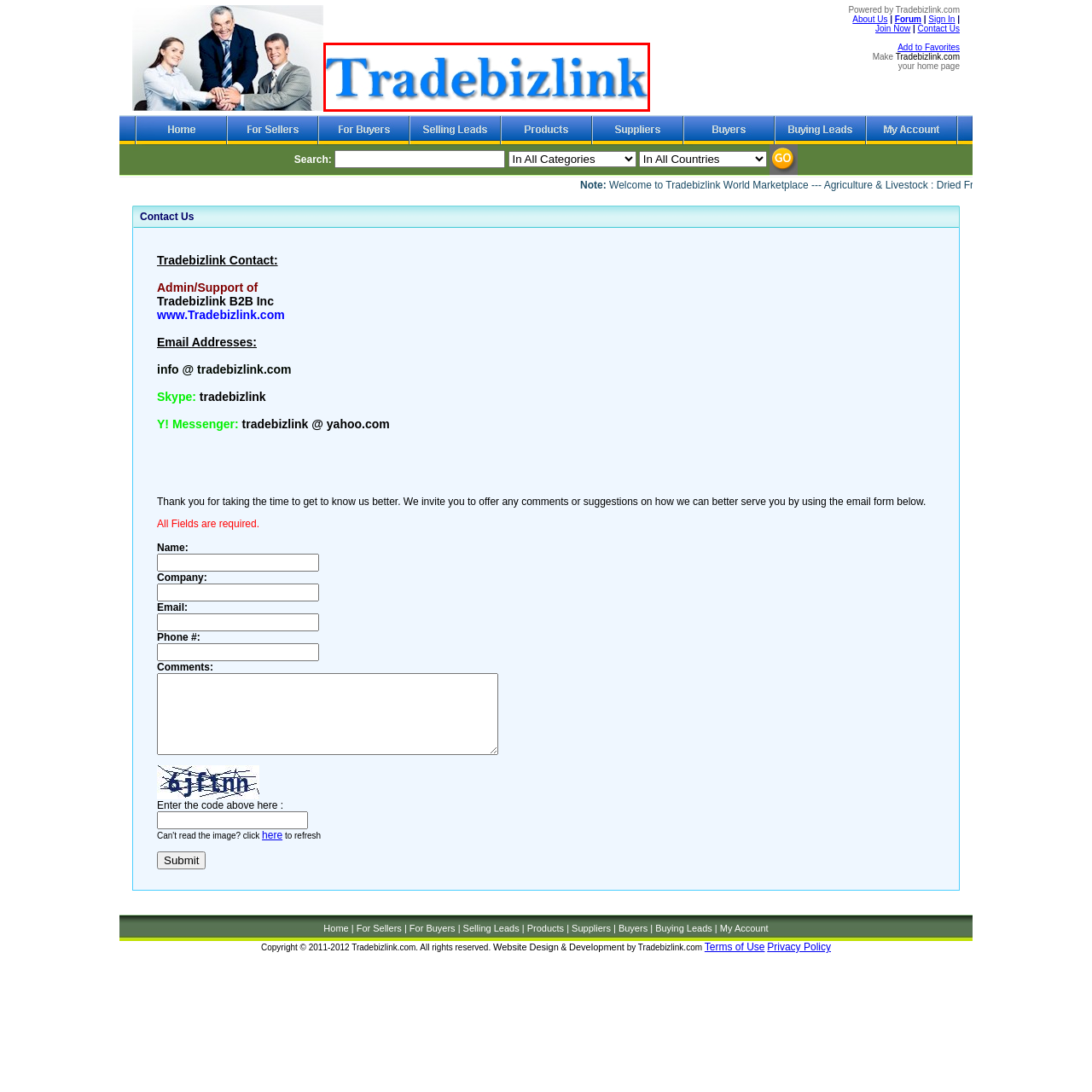Provide an in-depth caption for the picture enclosed by the red frame.

The image displays the logo of Tradebizlink, featuring the name "Tradebizlink" in a prominent, bold blue font. This logo is part of the branding for Tradebizlink, a global online marketplace that connects businesses for trade purposes. Accompanying the logo are various links and options available on the website, including sections such as "About Us," "Forum," "Sign In," and "Contact Us," emphasizing the site’s community engagement and support features. The logo serves as a visual anchor for users navigating the platform, reinforcing the brand's identity in the online marketplace space.